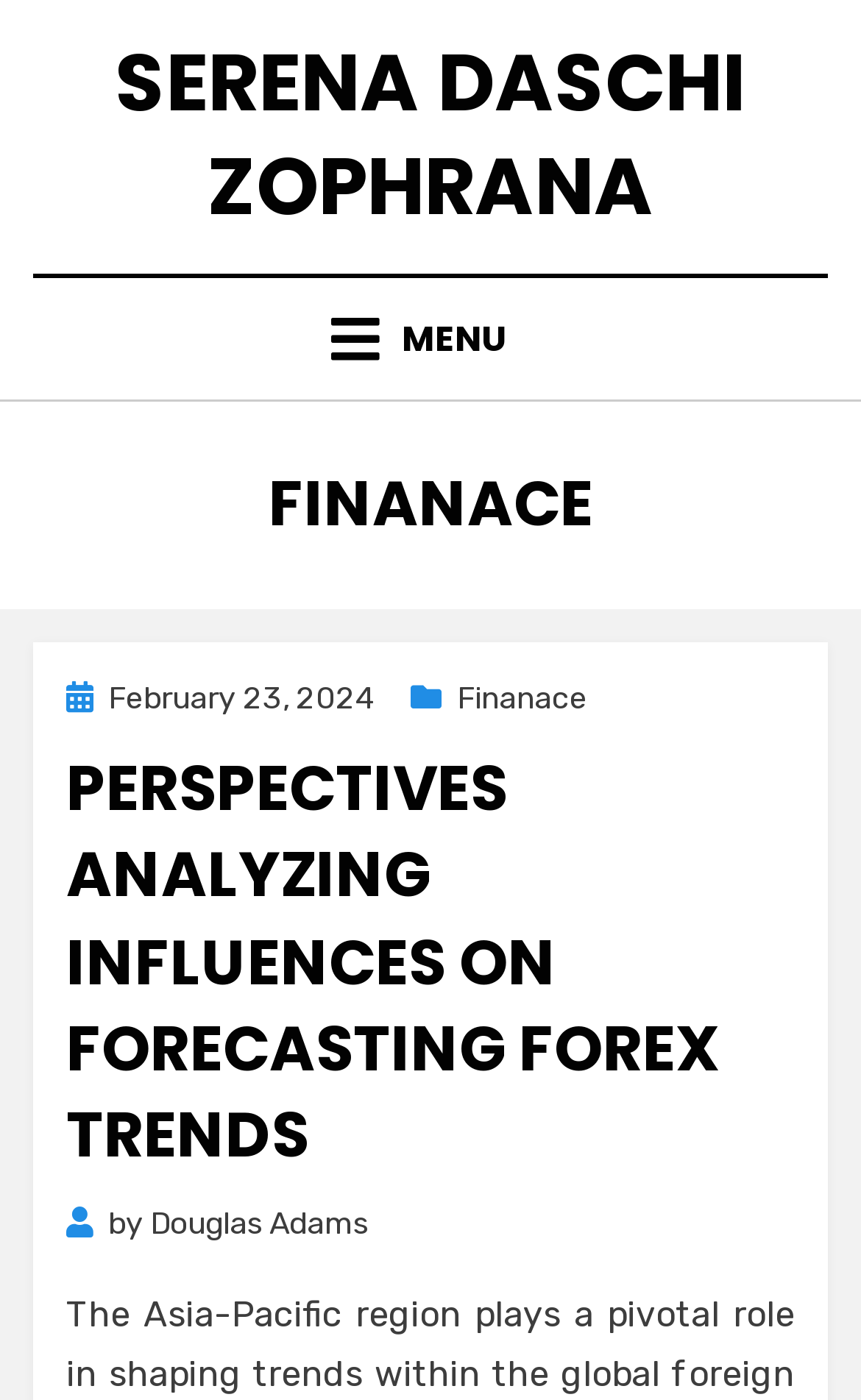From the element description February 23, 2024February 29, 2024, predict the bounding box coordinates of the UI element. The coordinates must be specified in the format (top-left x, top-left y, bottom-right x, bottom-right y) and should be within the 0 to 1 range.

[0.077, 0.485, 0.436, 0.512]